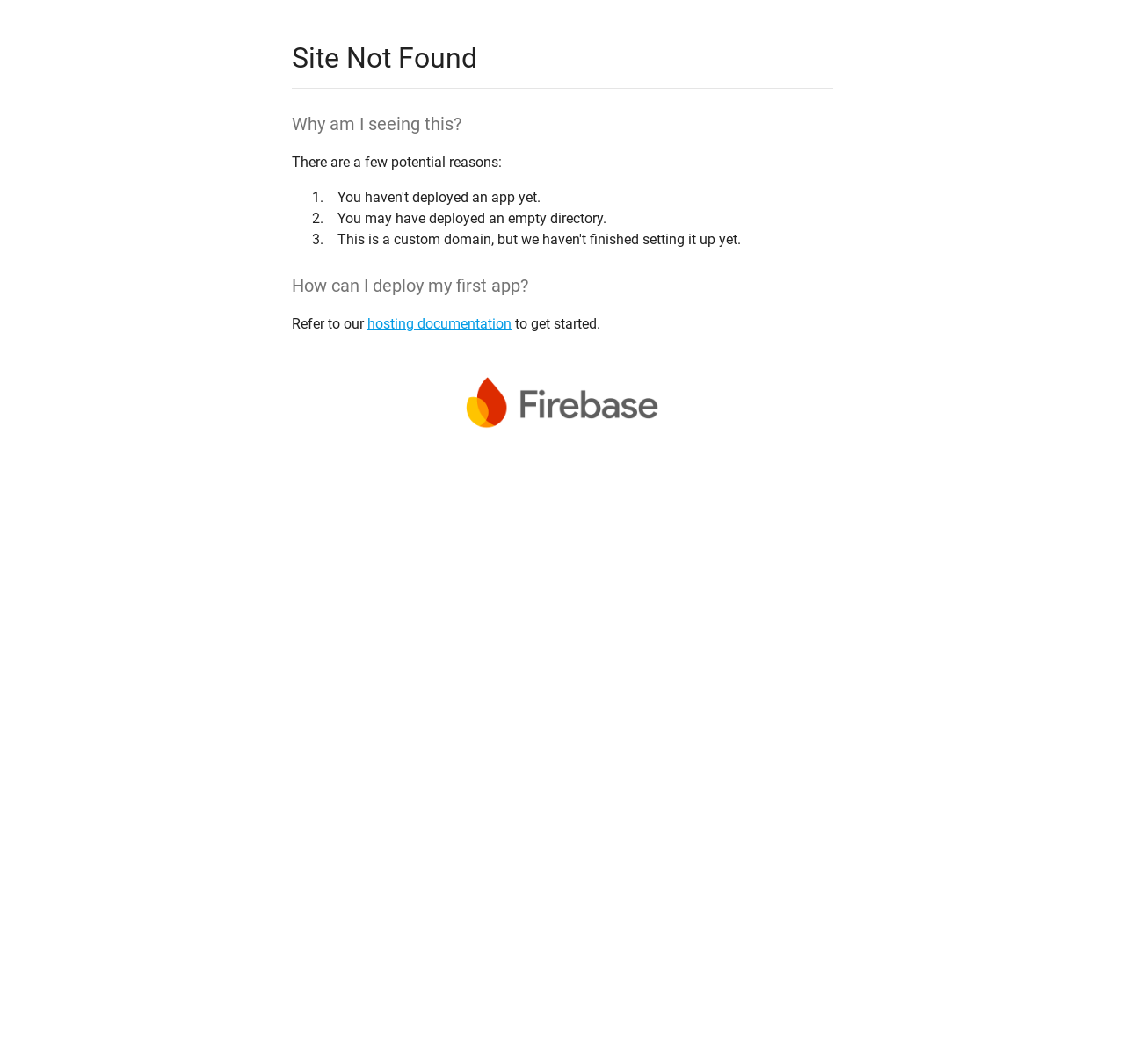What is the position of the image relative to the link above it?
Refer to the image and provide a one-word or short phrase answer.

Below